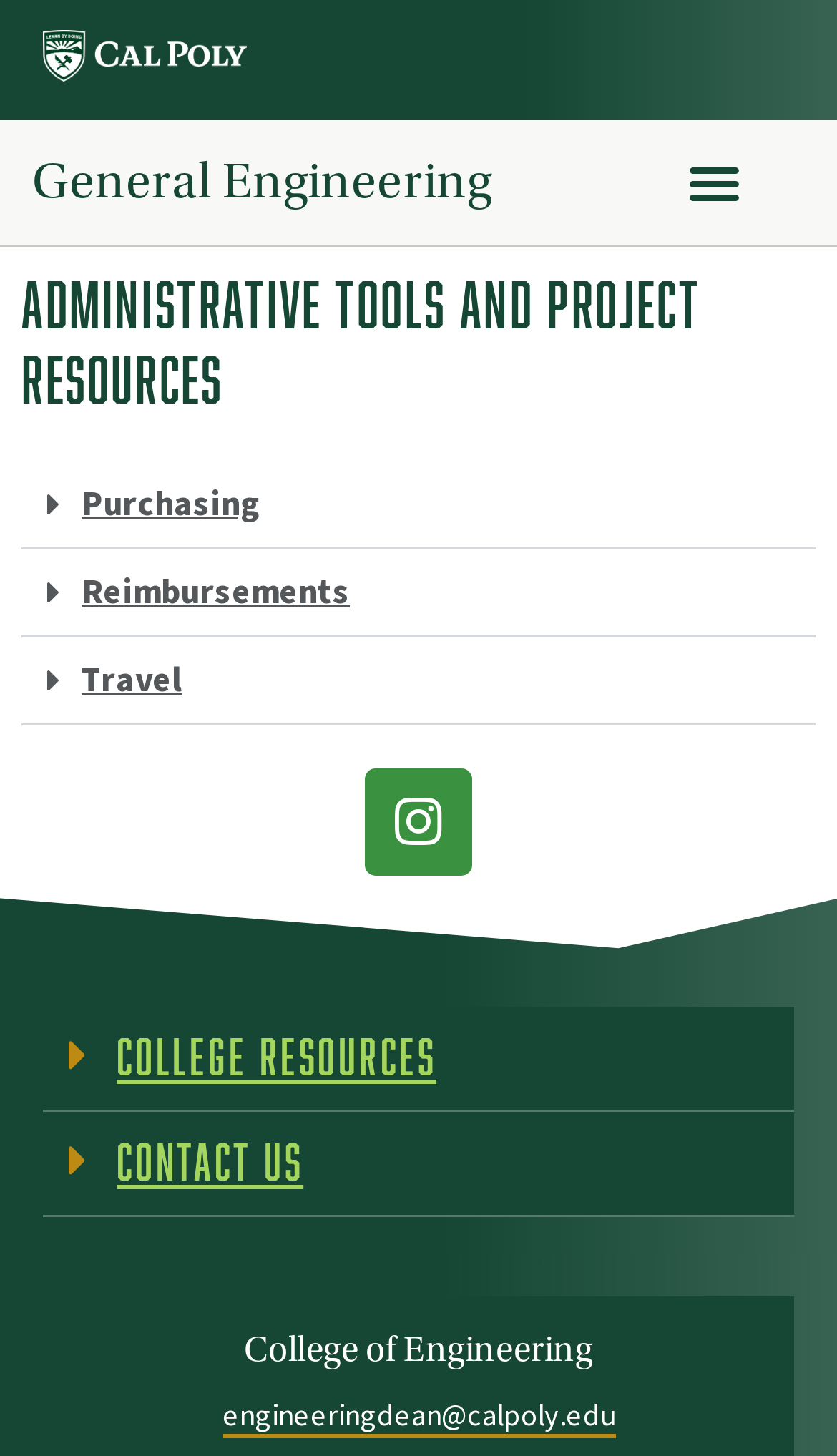How many sections are on the webpage?
Refer to the image and answer the question using a single word or phrase.

3